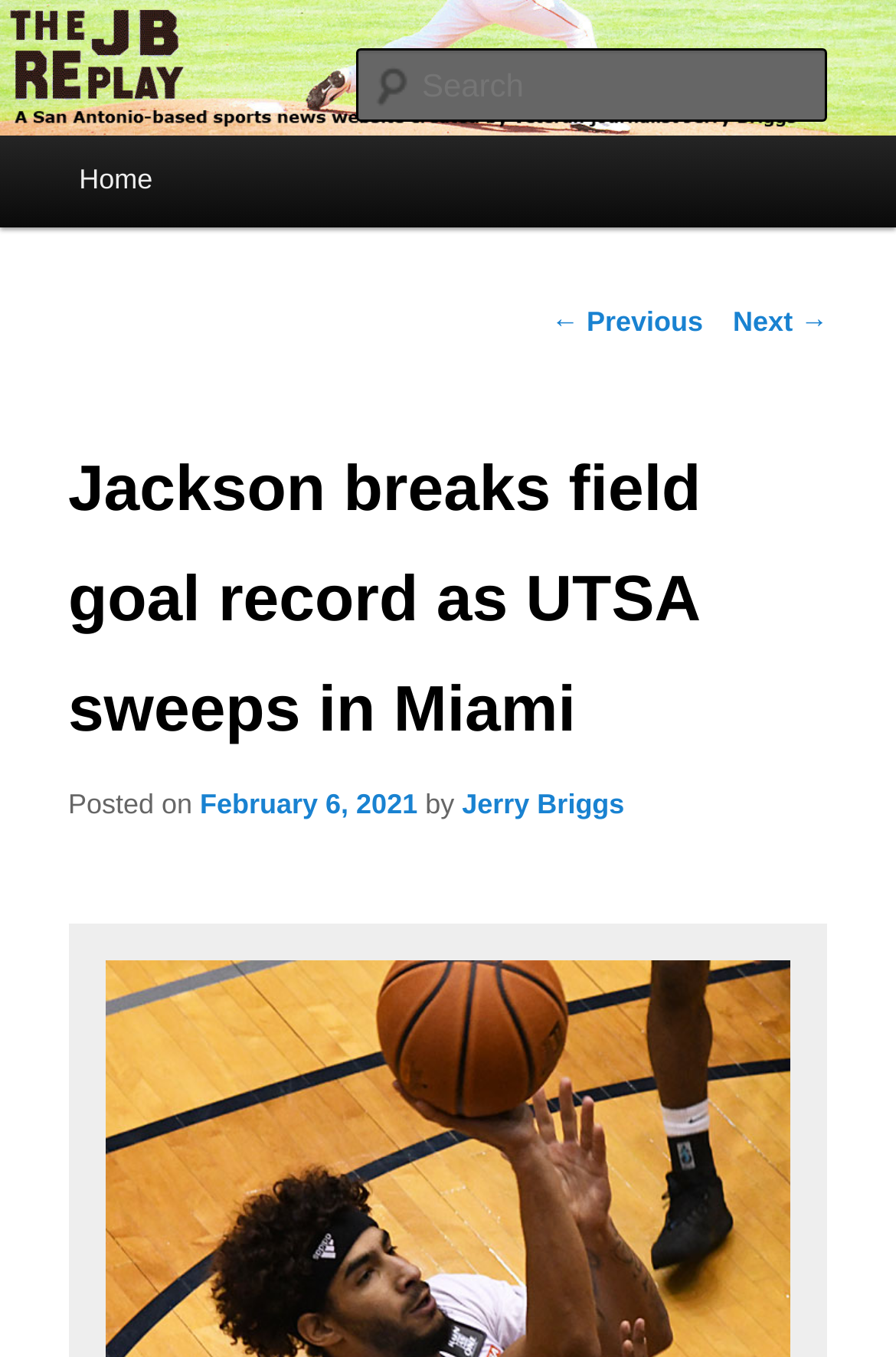Using the webpage screenshot and the element description February 6, 2021, determine the bounding box coordinates. Specify the coordinates in the format (top-left x, top-left y, bottom-right x, bottom-right y) with values ranging from 0 to 1.

[0.223, 0.581, 0.466, 0.605]